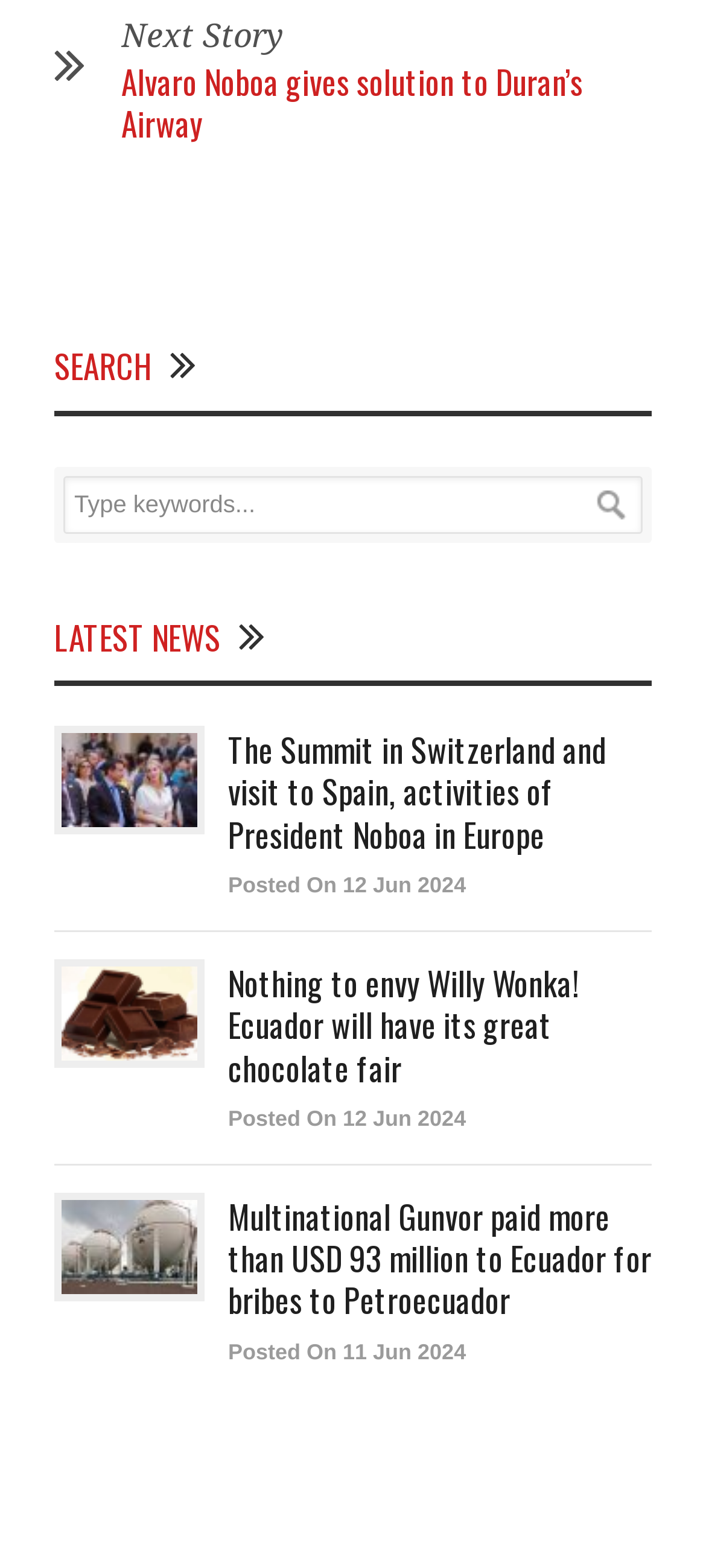What is the date of the second news article?
Please use the visual content to give a single word or phrase answer.

12 Jun 2024